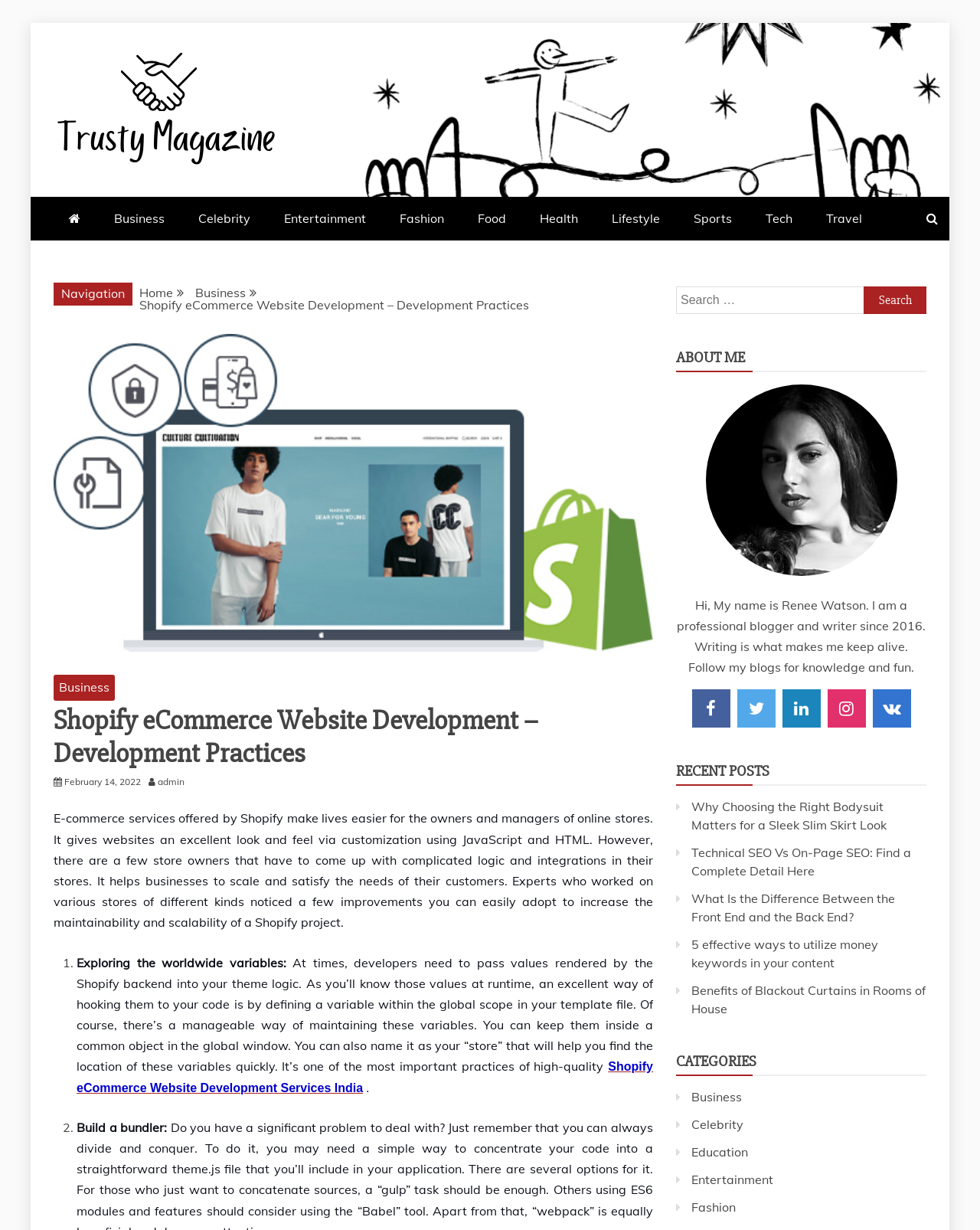Describe every aspect of the webpage comprehensively.

This webpage is a blog article from Trusty Magazine, with a title "Shopify eCommerce Website Development – Development Practices". At the top, there is a navigation menu with links to skip to content, Trusty Magazine's logo, and a search bar. Below the navigation menu, there are links to various categories such as Business, Celebrity, Entertainment, Fashion, and more.

The main content of the article is divided into sections, with headings and paragraphs of text. The article discusses the benefits of using Shopify for e-commerce website development, including its ability to make lives easier for online store owners and managers. It also provides tips and practices for improving the maintainability and scalability of a Shopify project.

To the right of the main content, there is a sidebar with a profile section about the author, Renee Watson, a professional blogger and writer. The profile includes a photo, a brief bio, and links to her social media profiles.

Below the profile section, there are links to recent posts, including articles on fashion, SEO, and technology. Further down, there are links to categories such as Business, Celebrity, Education, Entertainment, and Fashion.

Throughout the webpage, there are various UI elements, including links, images, headings, paragraphs of text, and a search bar. The layout is organized and easy to navigate, with clear headings and concise text.